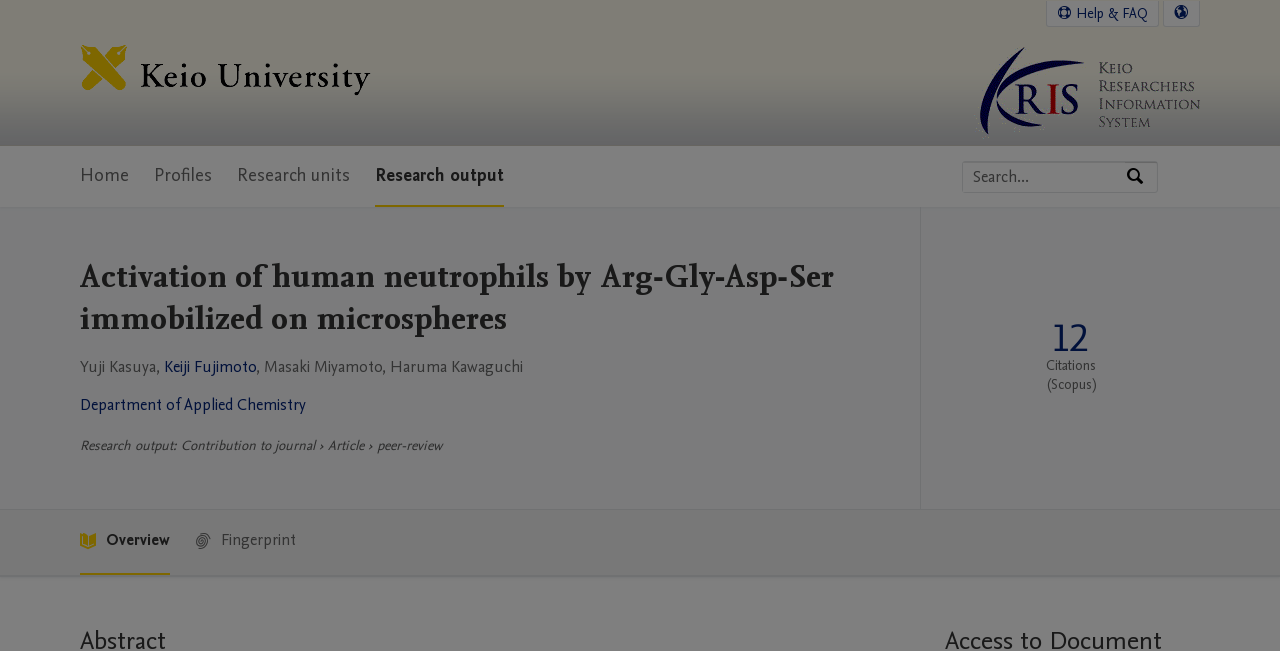Construct a comprehensive description capturing every detail on the webpage.

The webpage appears to be a research article page from Keio University. At the top left, there is a Keio University logo, accompanied by a link to the university's home page. Below this, there is a main navigation menu with links to "Home", "Profiles", "Research units", and "Research output".

On the top right, there are links to "Help & FAQ" and a language selection button. Below this, there is a search bar with a placeholder text "Search by expertise, name or affiliation" and a search button.

The main content of the page is divided into sections. The first section has a heading "Activation of human neutrophils by Arg‐Gly‐Asp‐Ser immobilized on microspheres" and lists the authors of the research article, including Yuji Kasuya, Keiji Fujimoto, and others. Below this, there is a link to the "Department of Applied Chemistry".

The next section is labeled "Research output" and describes the article as a "Contribution to journal" with a "peer-review" status. There is also a "Publication metrics section" that displays the number of citations from Scopus.

At the bottom of the page, there are menu items for "Overview" and "Fingerprint". Overall, the page appears to be a detailed description of a research article, including its authors, publication details, and metrics.